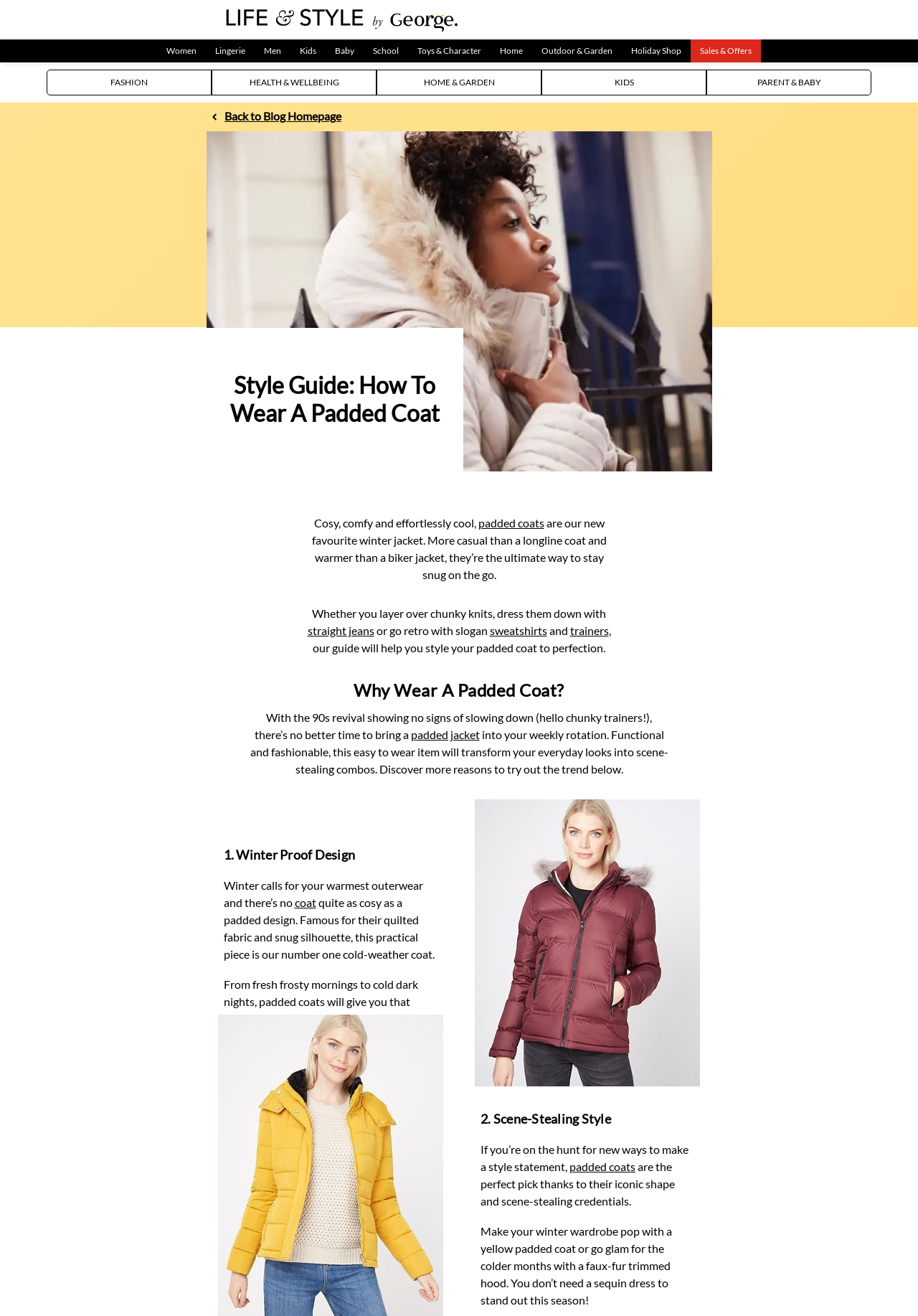Identify the bounding box coordinates for the element that needs to be clicked to fulfill this instruction: "Click on the 'padded coats' link to learn more". Provide the coordinates in the format of four float numbers between 0 and 1: [left, top, right, bottom].

[0.521, 0.392, 0.593, 0.402]